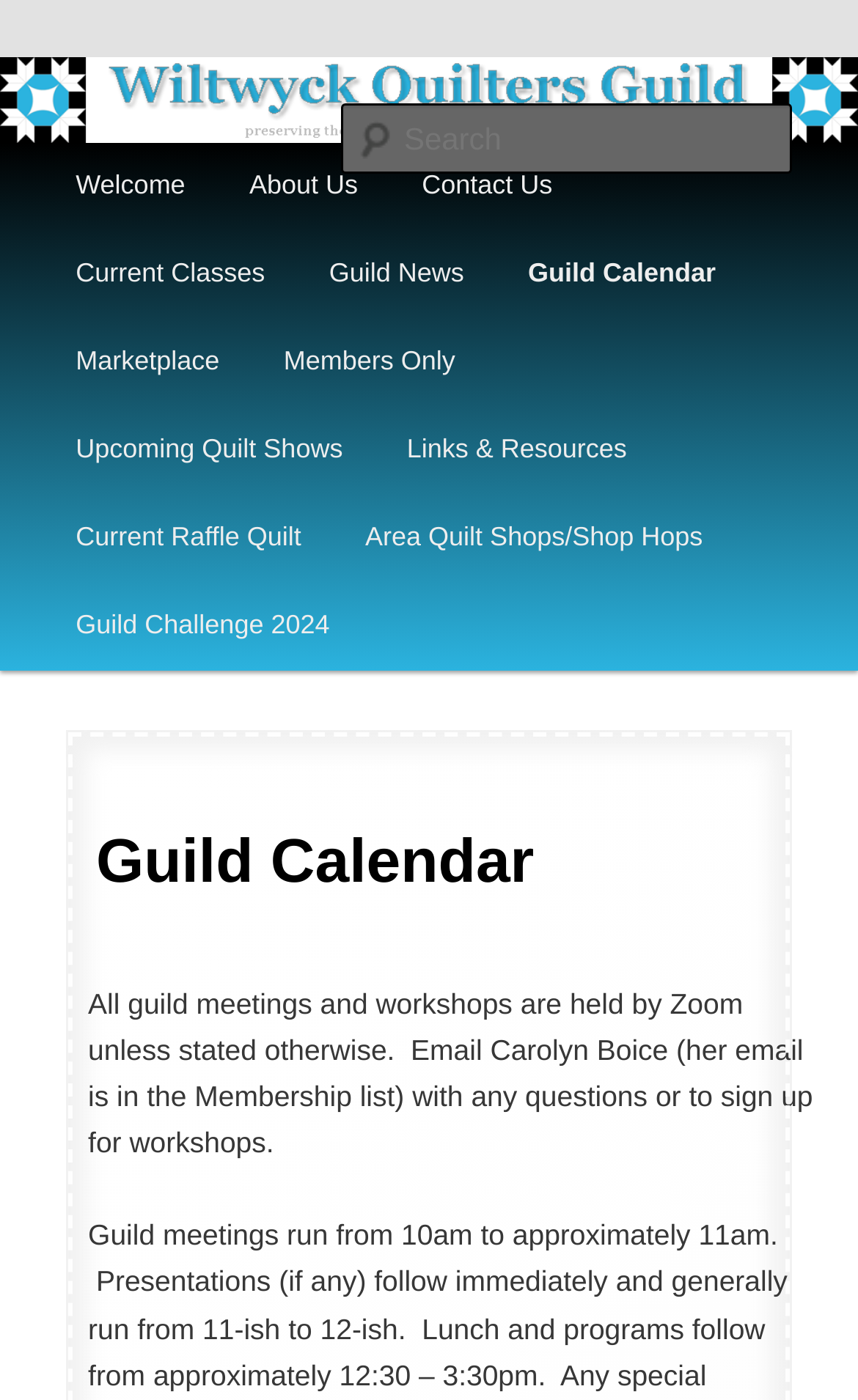Who should be contacted for workshop questions?
Give a single word or phrase answer based on the content of the image.

Carolyn Boice